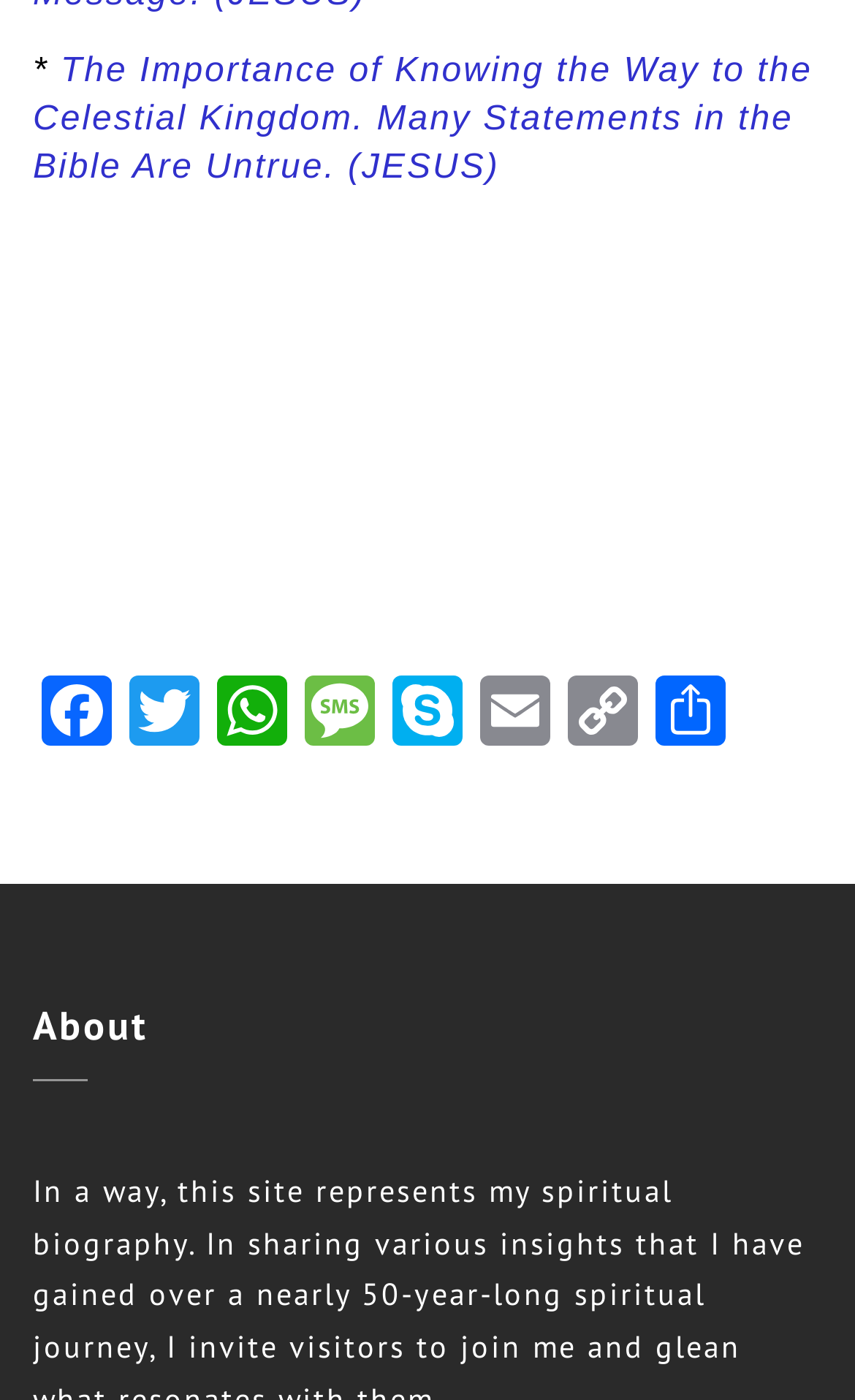Determine the bounding box coordinates of the UI element described below. Use the format (top-left x, top-left y, bottom-right x, bottom-right y) with floating point numbers between 0 and 1: Skype

[0.449, 0.482, 0.551, 0.543]